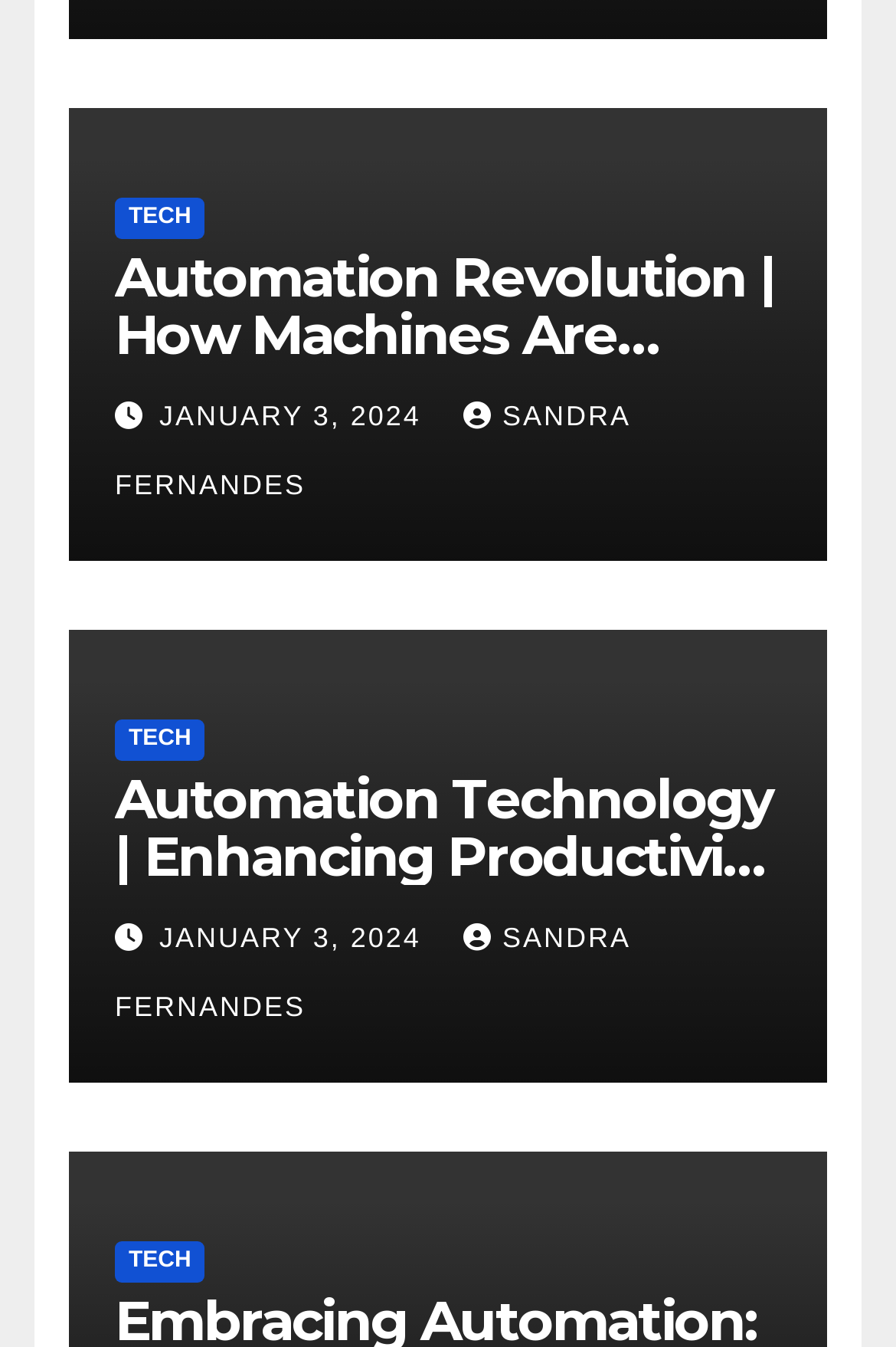Answer in one word or a short phrase: 
What is the category of the first article?

TECH